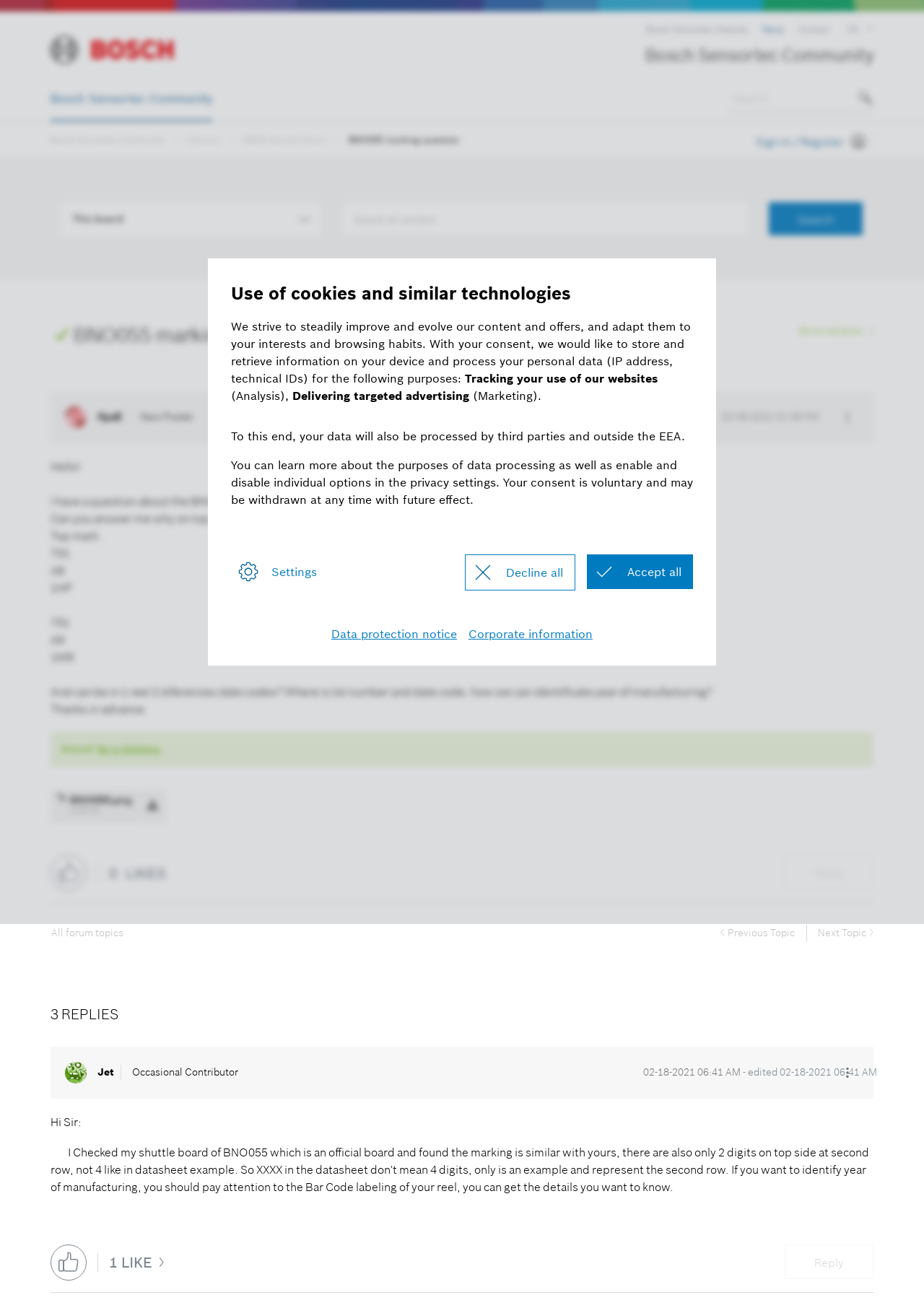Can you provide the bounding box coordinates for the element that should be clicked to implement the instruction: "Sign in or register as a user"?

[0.81, 0.102, 0.945, 0.115]